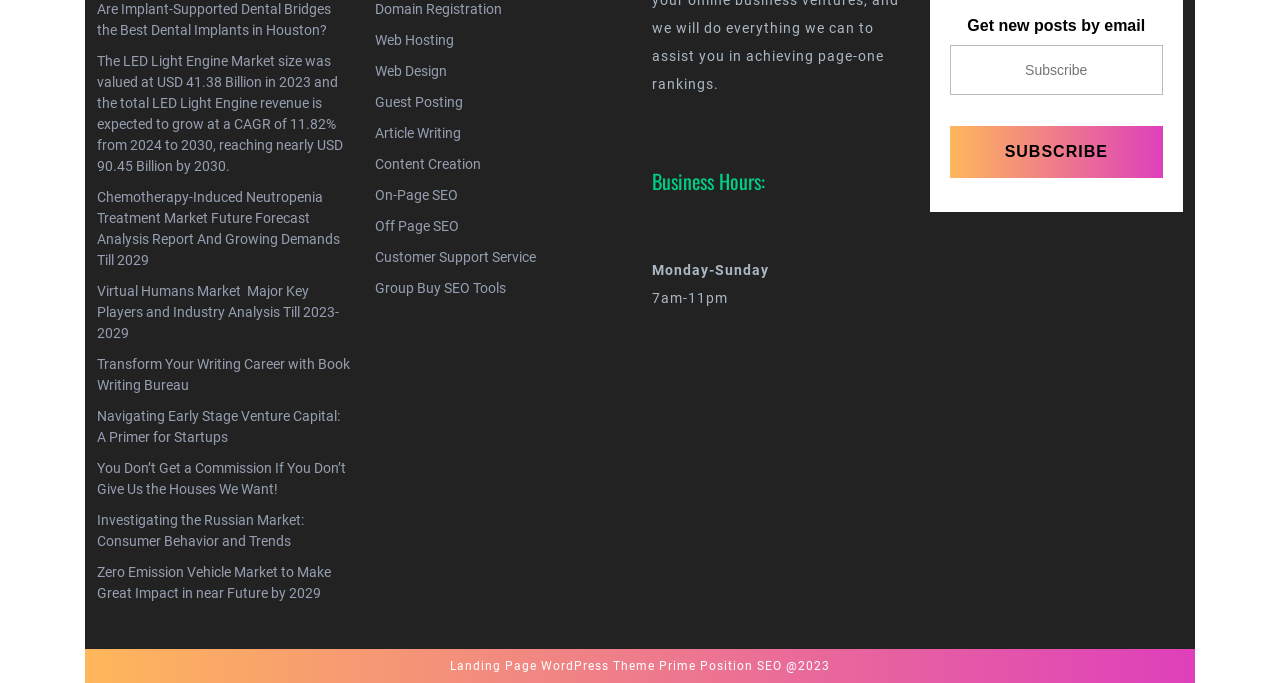Find the bounding box coordinates of the clickable element required to execute the following instruction: "Click on 'Customer Support Service' link". Provide the coordinates as four float numbers between 0 and 1, i.e., [left, top, right, bottom].

[0.293, 0.365, 0.418, 0.388]